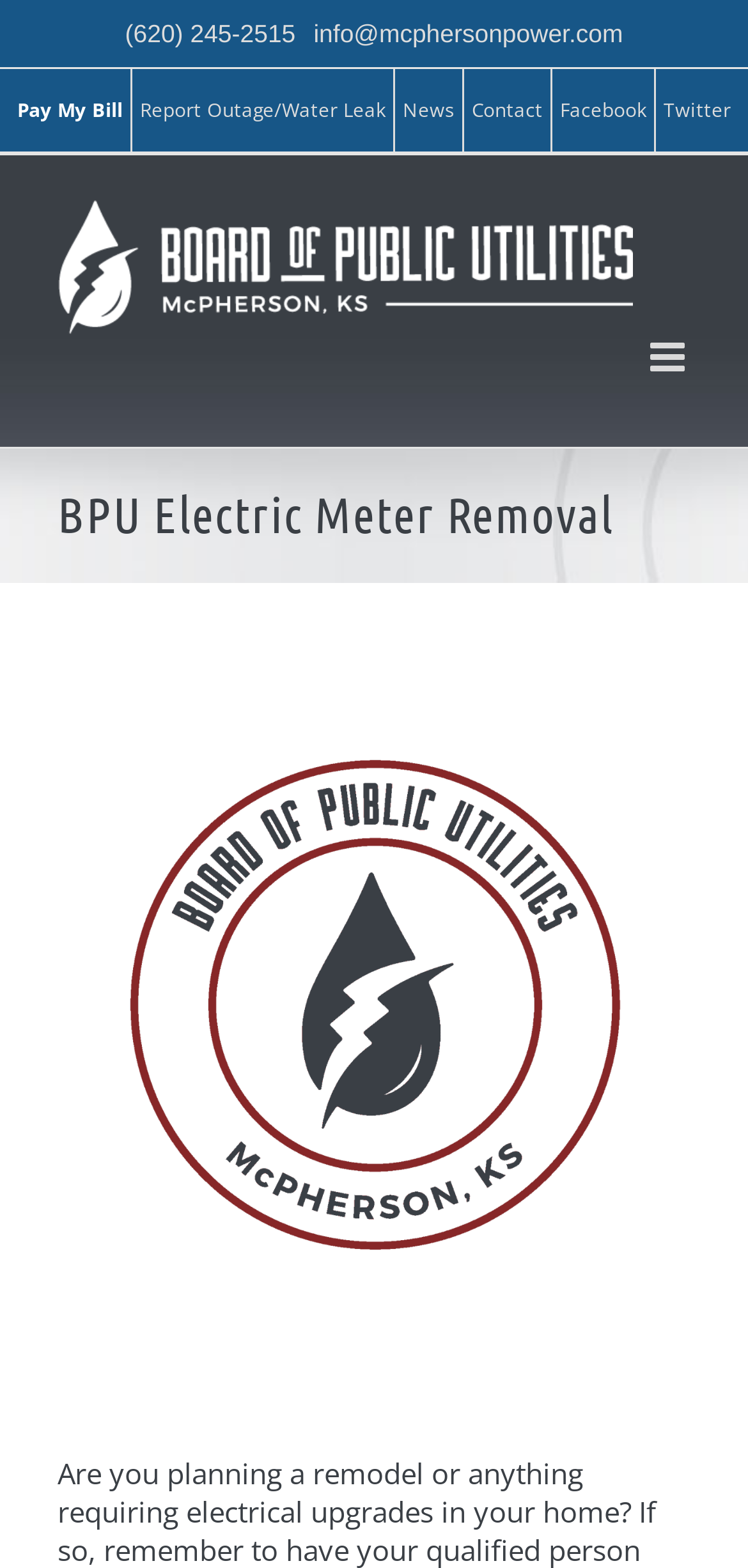Please identify the bounding box coordinates of where to click in order to follow the instruction: "Send an email".

[0.419, 0.012, 0.833, 0.03]